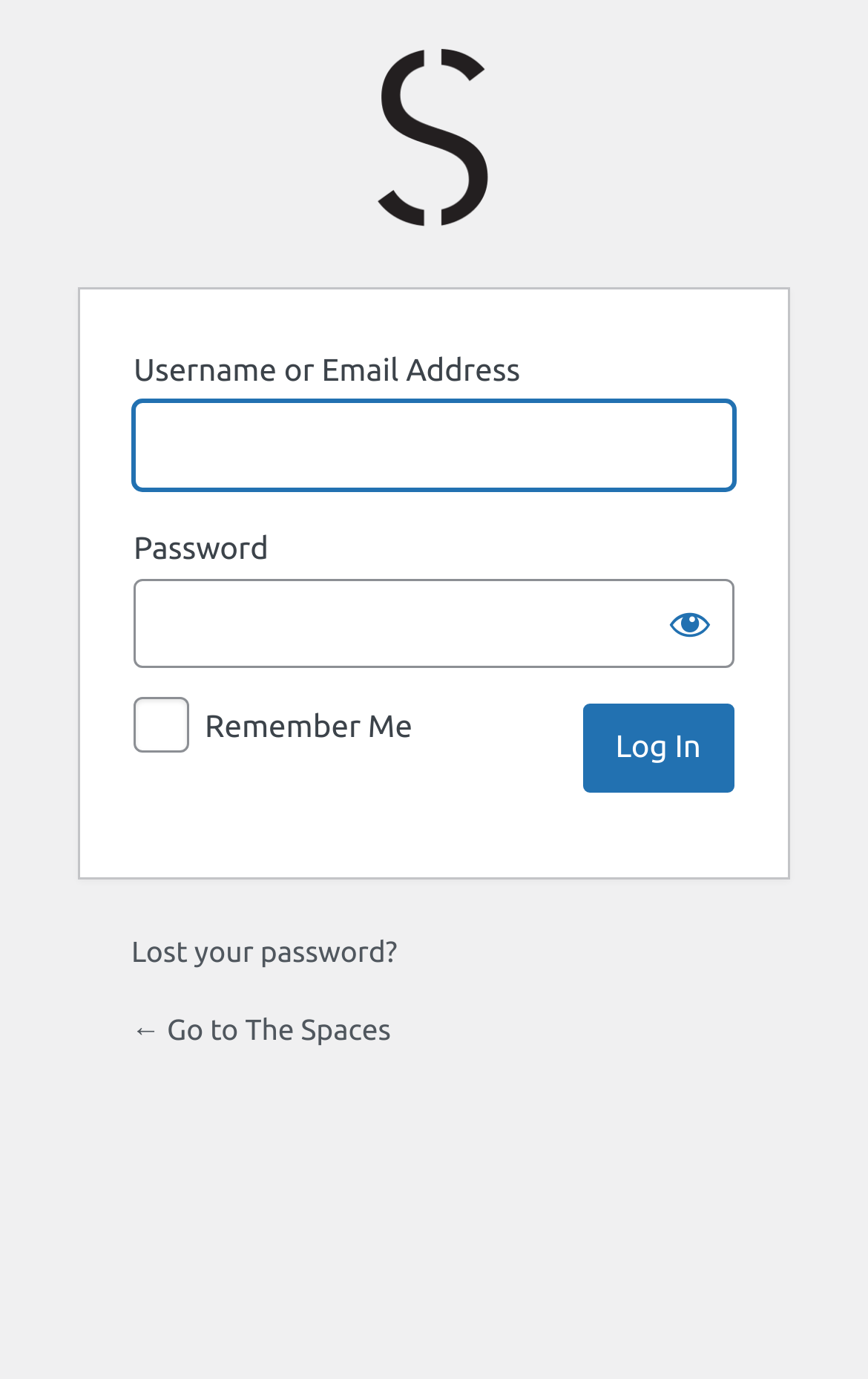Please indicate the bounding box coordinates of the element's region to be clicked to achieve the instruction: "Enter username or email address". Provide the coordinates as four float numbers between 0 and 1, i.e., [left, top, right, bottom].

[0.154, 0.29, 0.846, 0.354]